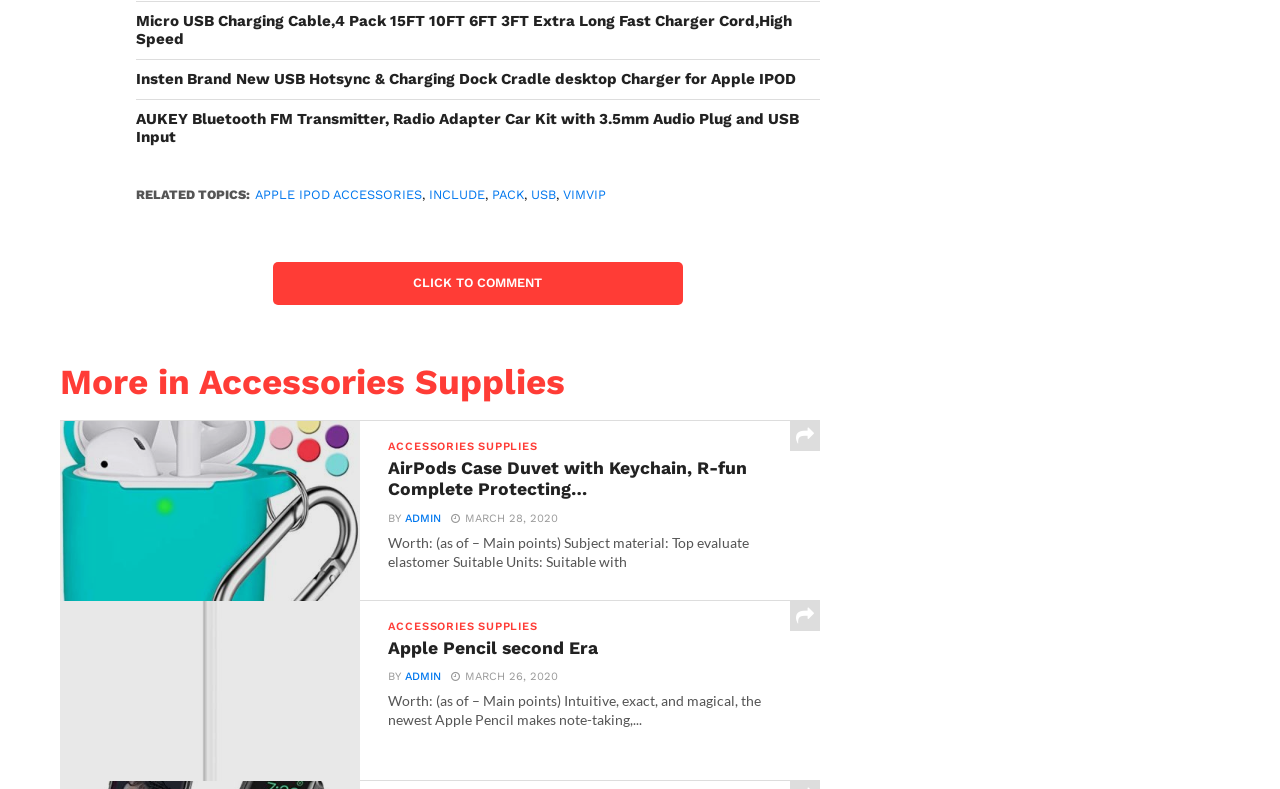Using a single word or phrase, answer the following question: 
Who is the author of the post about Apple Pencil second Era?

ADMIN